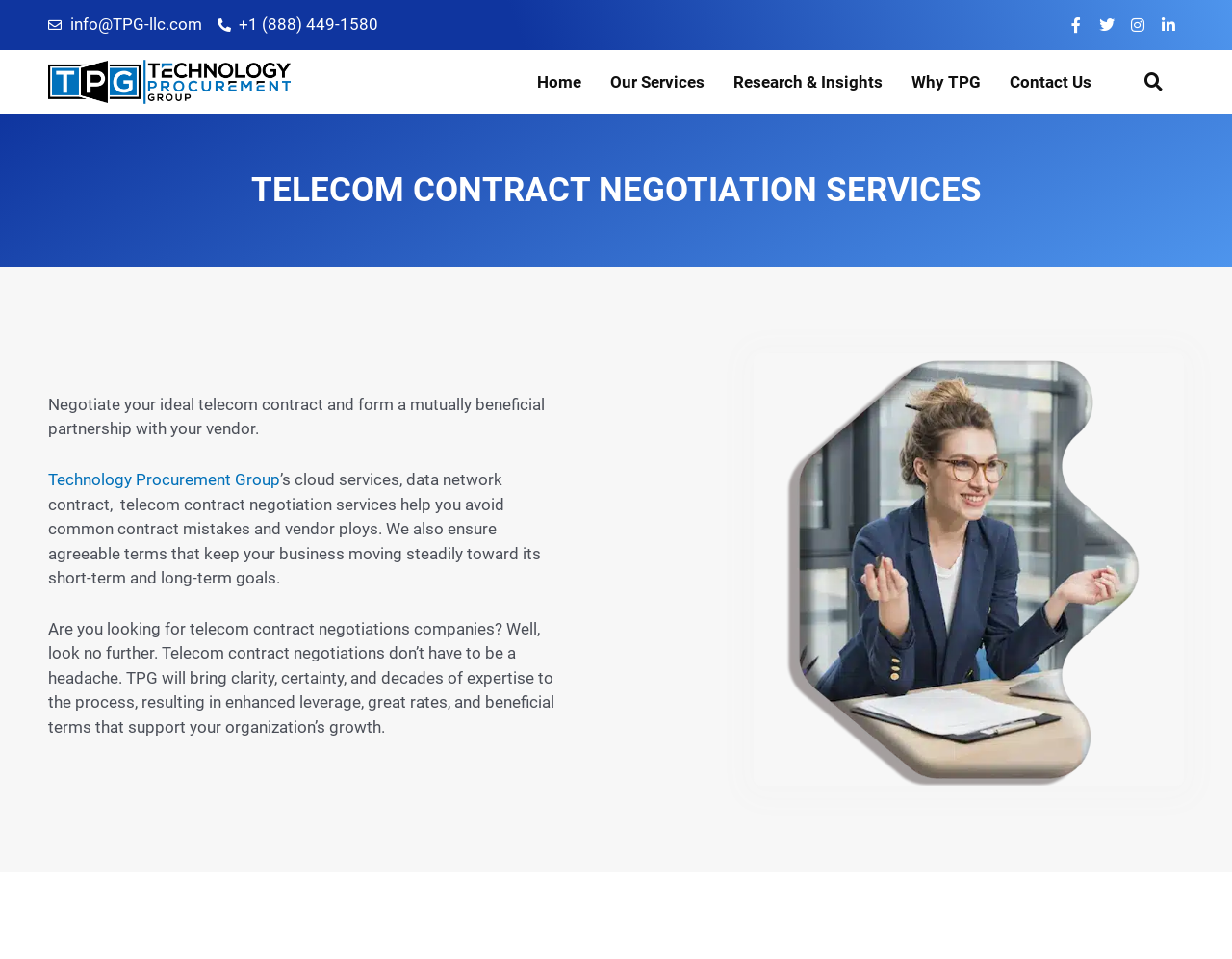Refer to the image and provide a thorough answer to this question:
What is the main service provided by the company?

The main service provided by the company can be inferred from the heading 'TELECOM CONTRACT NEGOTIATION SERVICES' and the description below it, which explains the company's role in helping clients negotiate their telecom contracts.